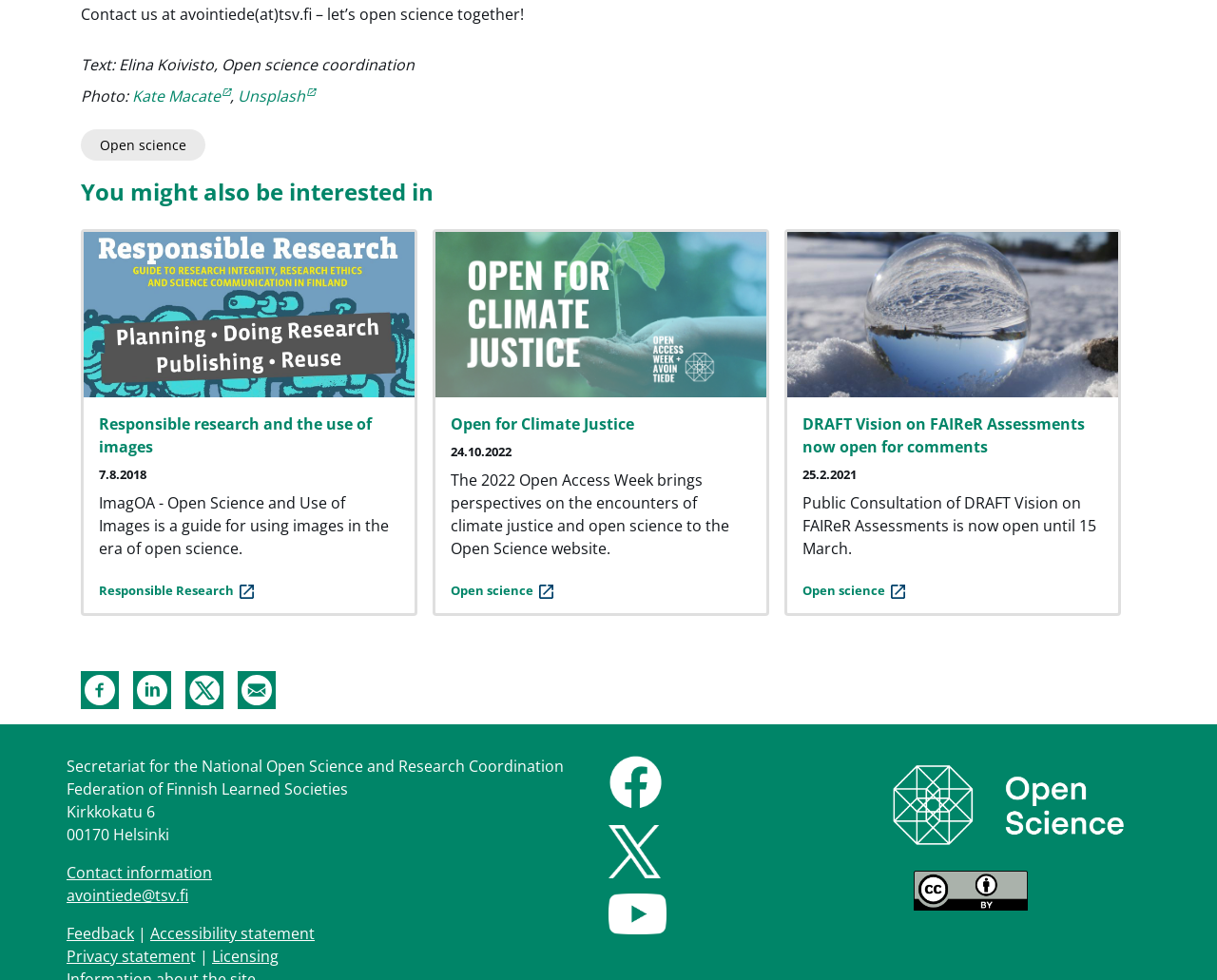What is the contact email?
Look at the image and respond with a one-word or short-phrase answer.

avointiede@tsv.fi